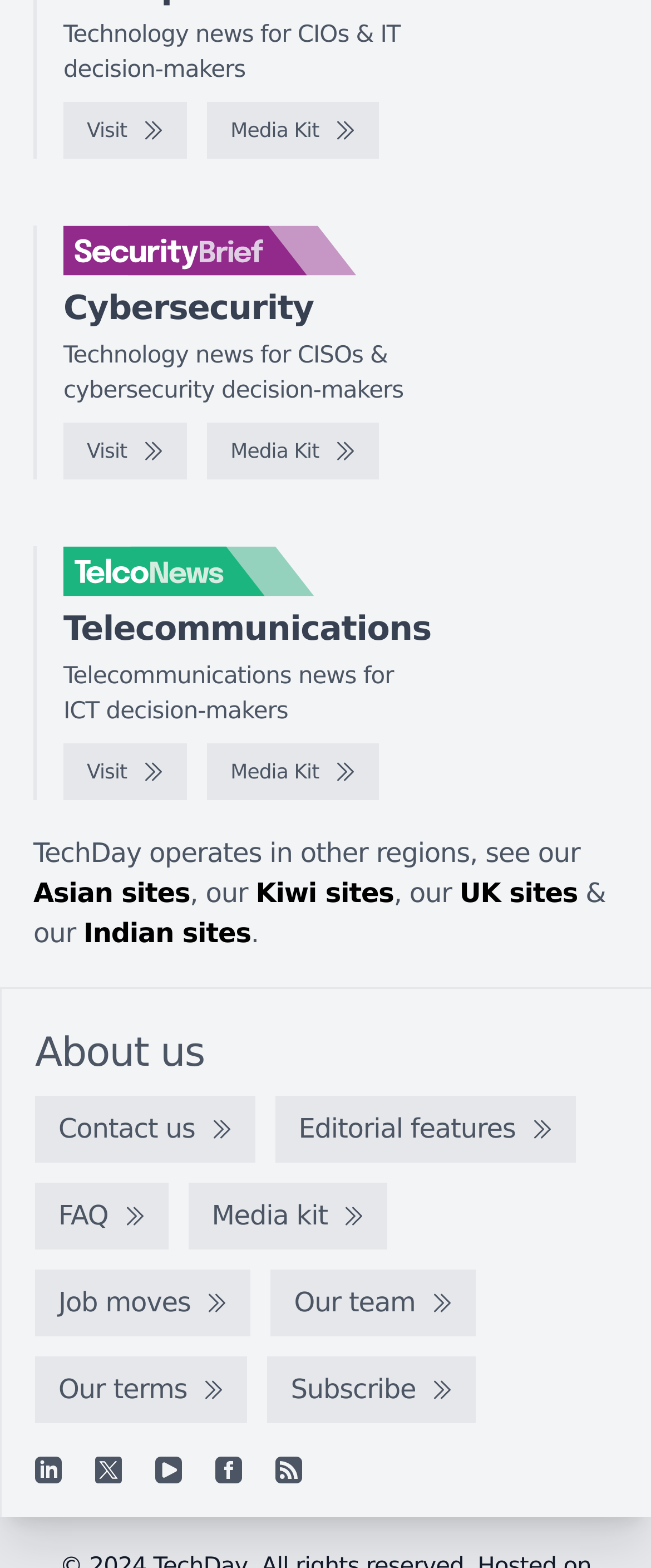Please identify the bounding box coordinates of the element I need to click to follow this instruction: "View the Media Kit".

[0.318, 0.27, 0.582, 0.306]